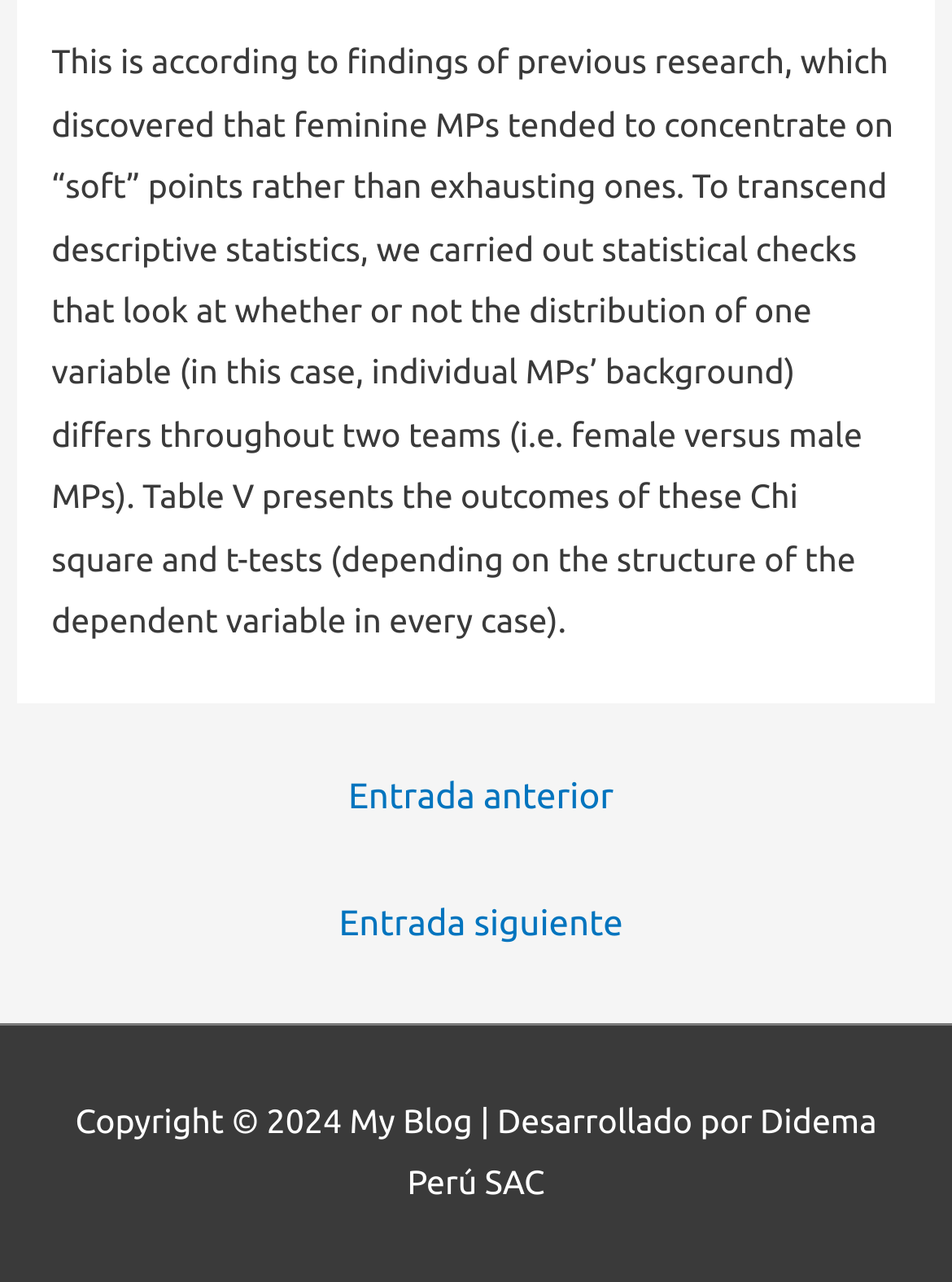What is the name of the blog?
Please respond to the question with a detailed and well-explained answer.

The name of the blog is 'My Blog', as stated in the StaticText element with ID 43, which displays the name of the blog.